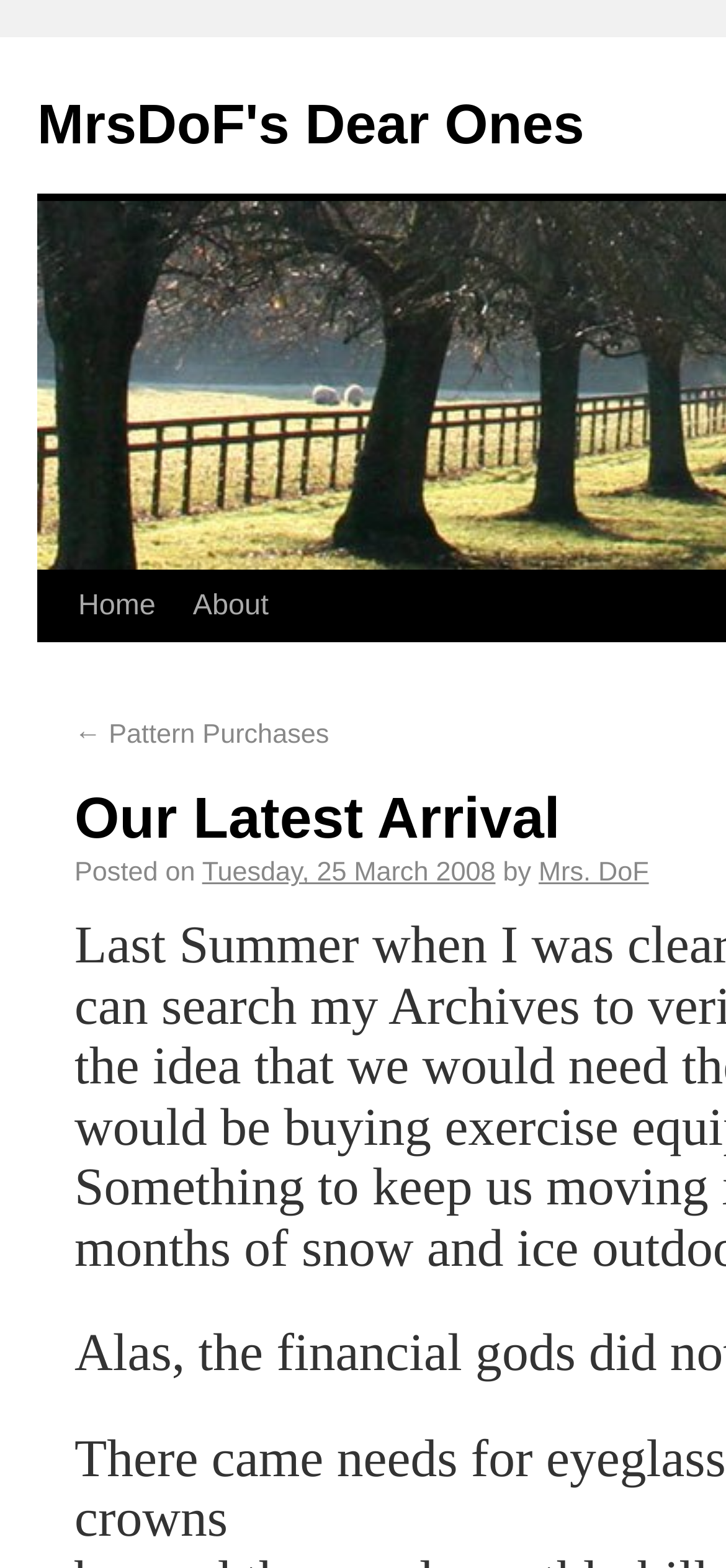Use a single word or phrase to answer the question:
How many navigation links are present at the top?

2